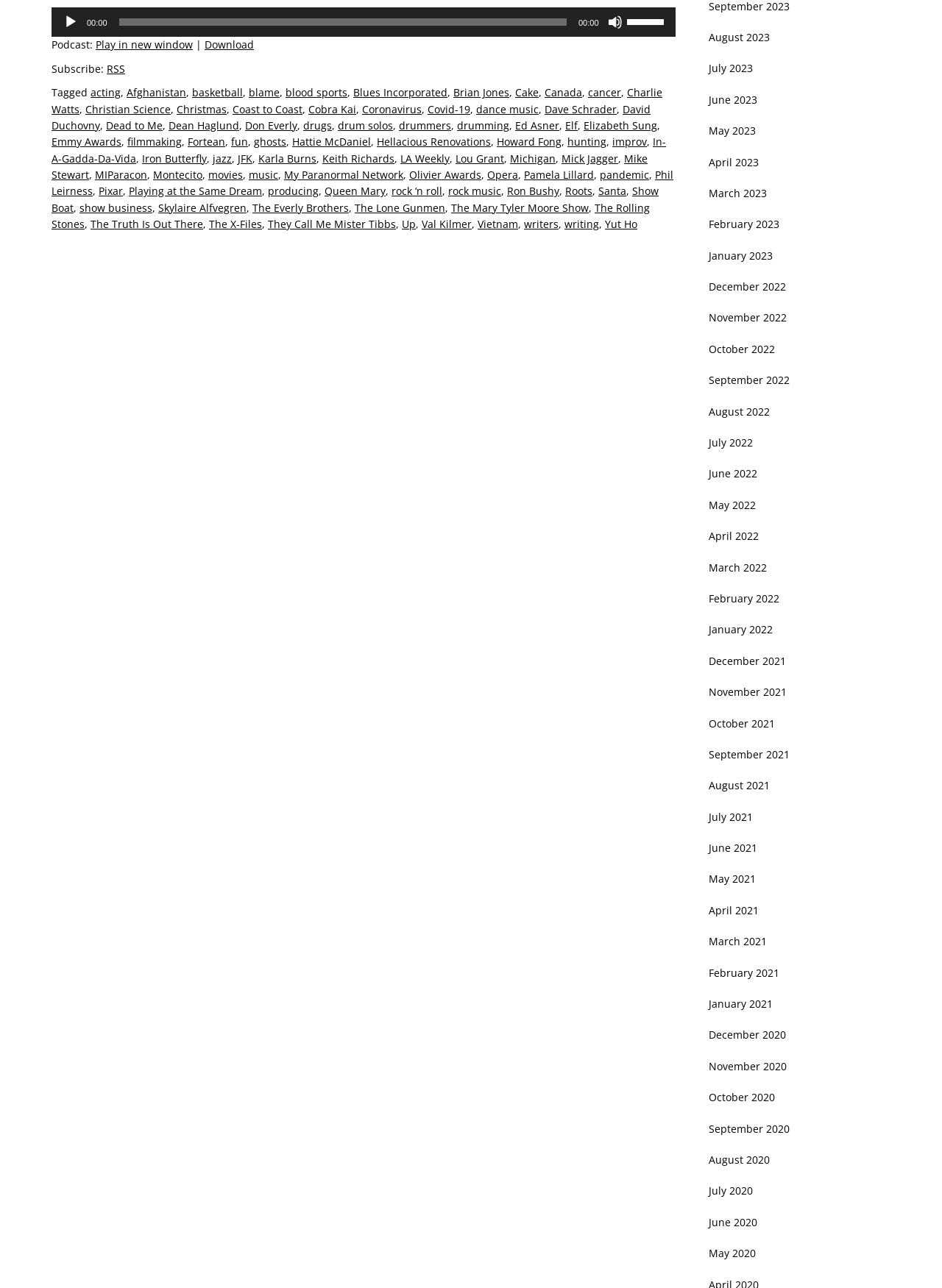Bounding box coordinates are to be given in the format (top-left x, top-left y, bottom-right x, bottom-right y). All values must be floating point numbers between 0 and 1. Provide the bounding box coordinate for the UI element described as: Pamela Lillard

[0.556, 0.13, 0.63, 0.141]